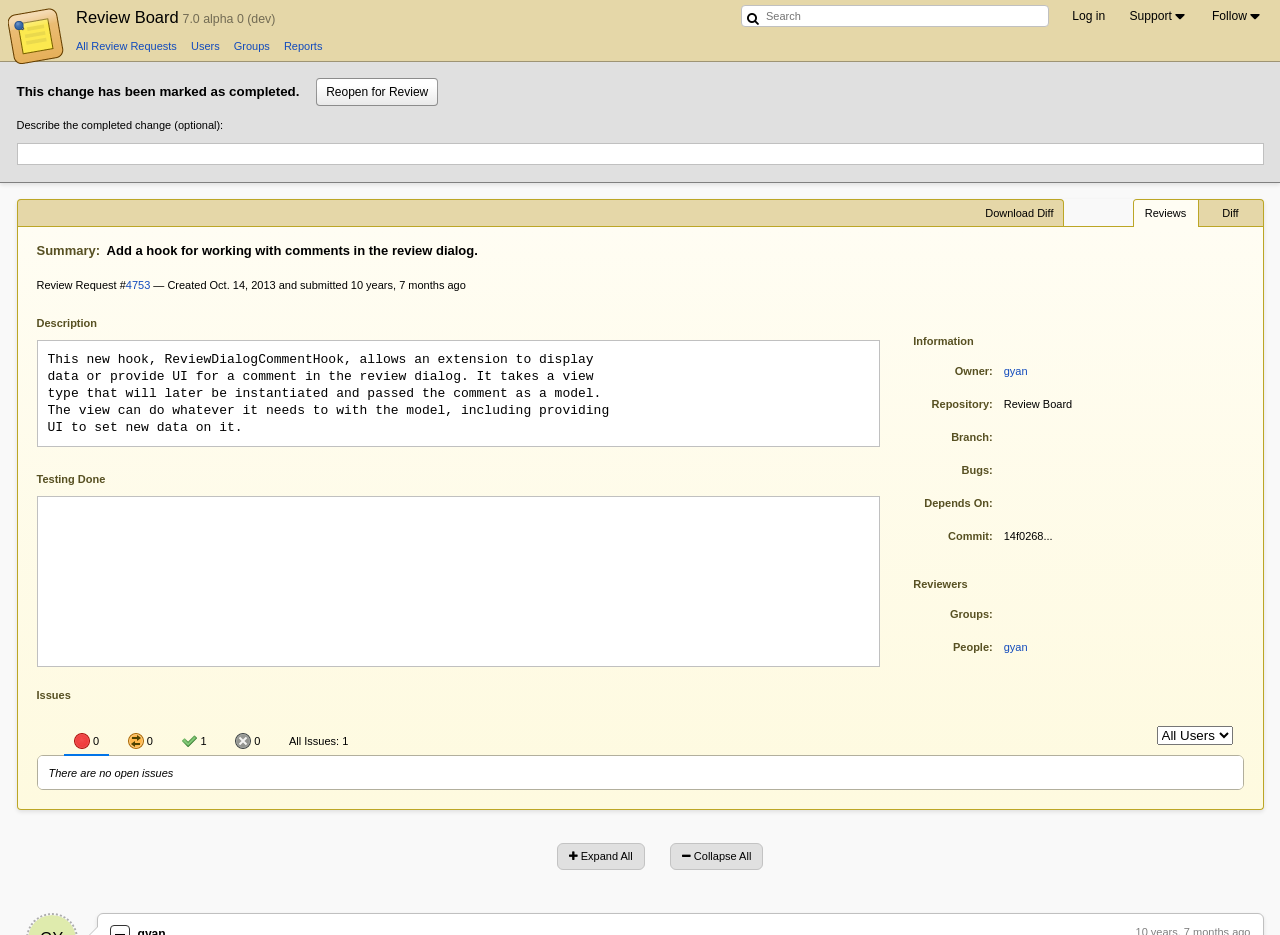Given the element description Follow, predict the bounding box coordinates for the UI element in the webpage screenshot. The format should be (top-left x, top-left y, bottom-right x, bottom-right y), and the values should be between 0 and 1.

[0.937, 0.0, 0.996, 0.034]